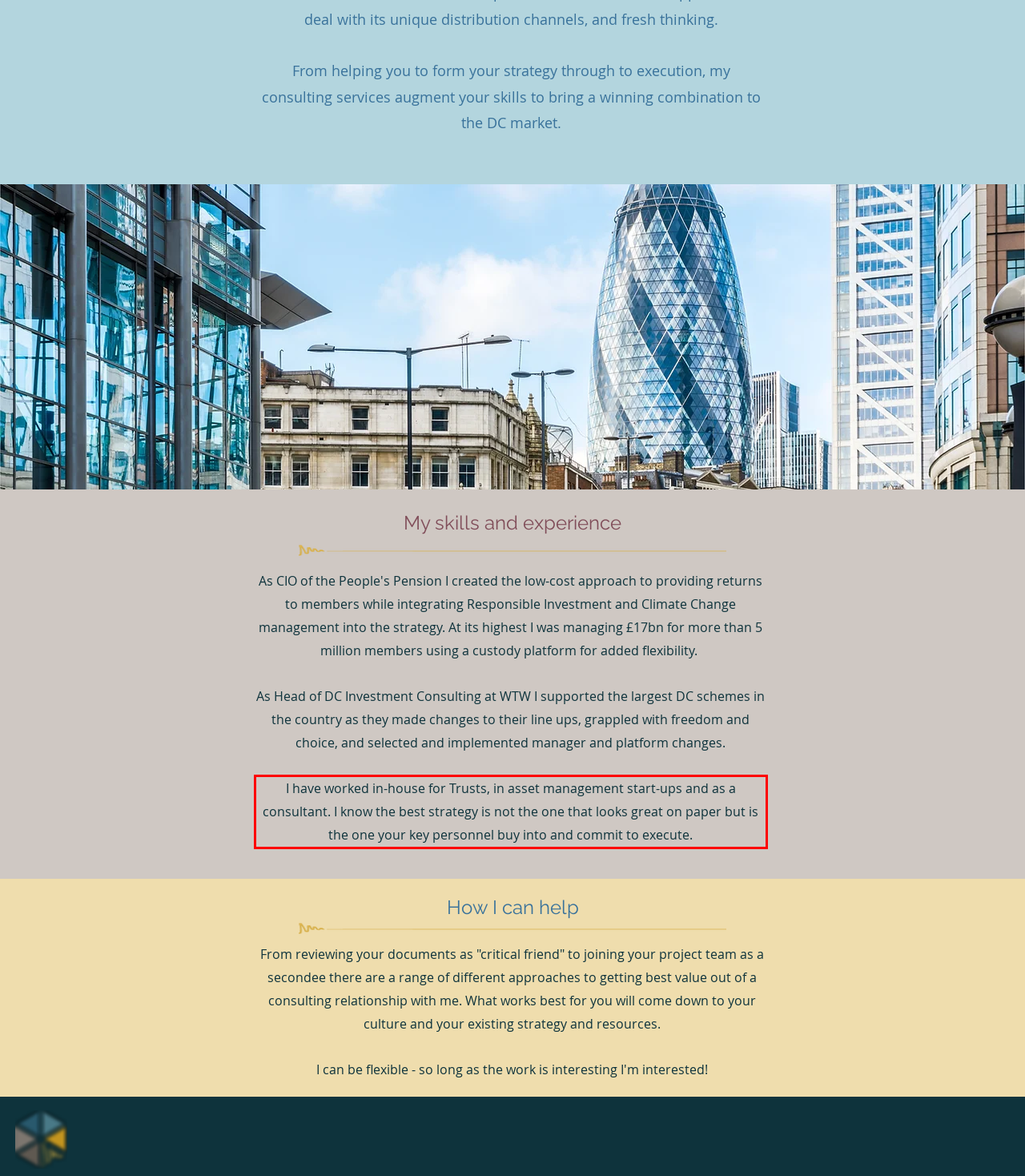You are given a screenshot with a red rectangle. Identify and extract the text within this red bounding box using OCR.

I have worked in-house for Trusts, in asset management start-ups and as a consultant. I know the best strategy is not the one that looks great on paper but is the one your key personnel buy into and commit to execute.